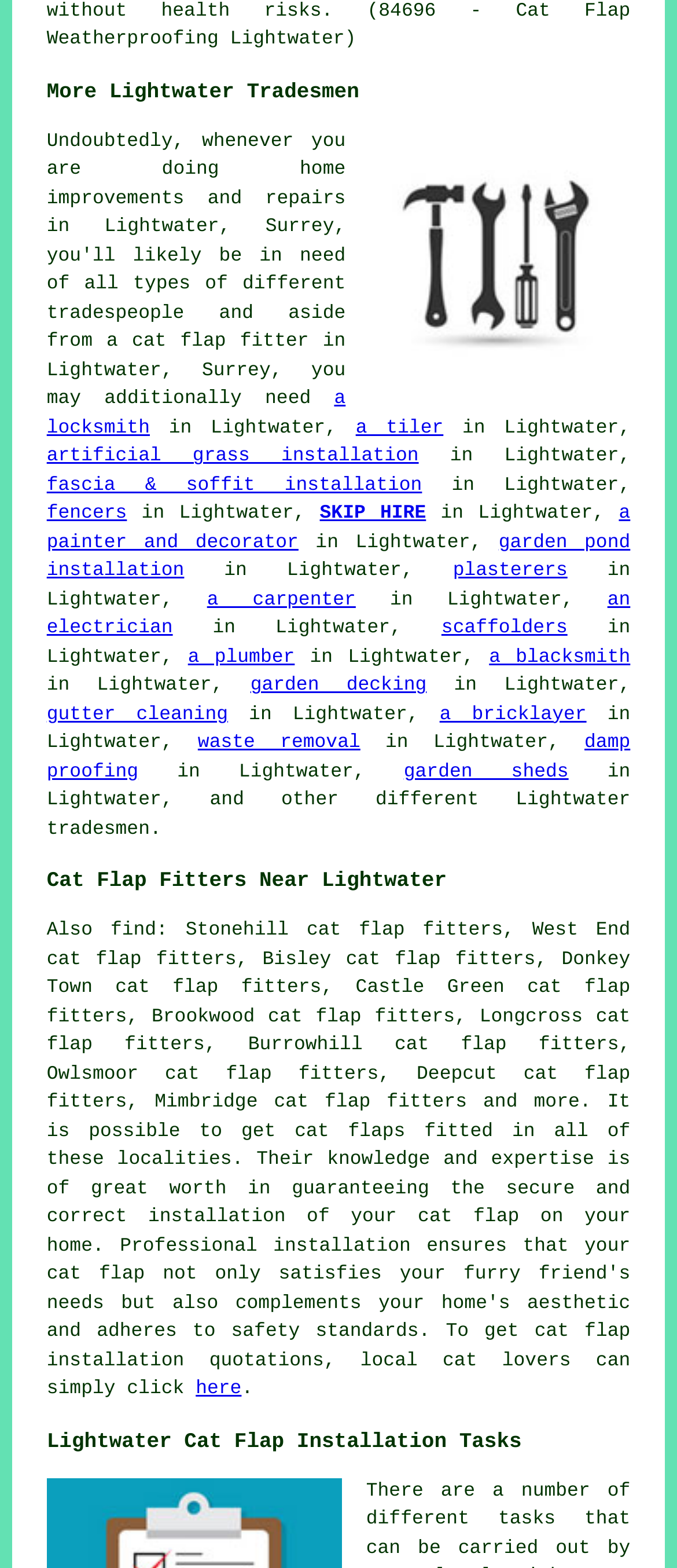Answer the question below in one word or phrase:
What is the main topic of this webpage?

Cat flap fitters